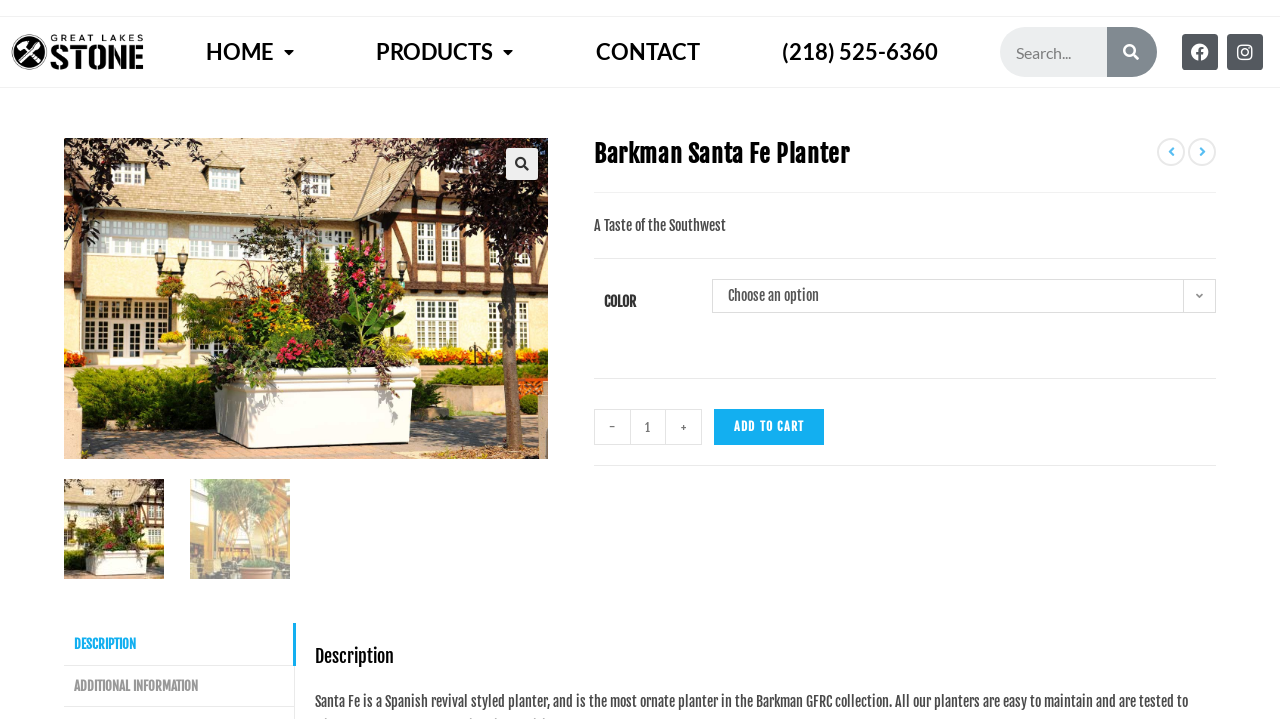Give a comprehensive overview of the webpage, including key elements.

This webpage is about a product, specifically the Barkman Santa Fe Planter, from Great Lakes Stone Supply. At the top, there is a navigation menu with links to HOME, PRODUCTS, CONTACT, and a phone number. On the right side of the navigation menu, there is a search bar with a search button. Below the navigation menu, there are social media links to Facebook and Instagram.

The main content of the page is divided into two sections. On the left side, there is a large image of the product, and below it, there are two smaller images. On the right side, there is a heading with the product name, followed by a brief description "A Taste of the Southwest". Below the description, there are options to select the product color and quantity, with a button to add the product to the cart.

Further down the page, there are two tabs, DESCRIPTION and ADDITIONAL INFORMATION, which can be selected to view more details about the product. The DESCRIPTION tab is not selected by default, but it appears to contain more information about the product.